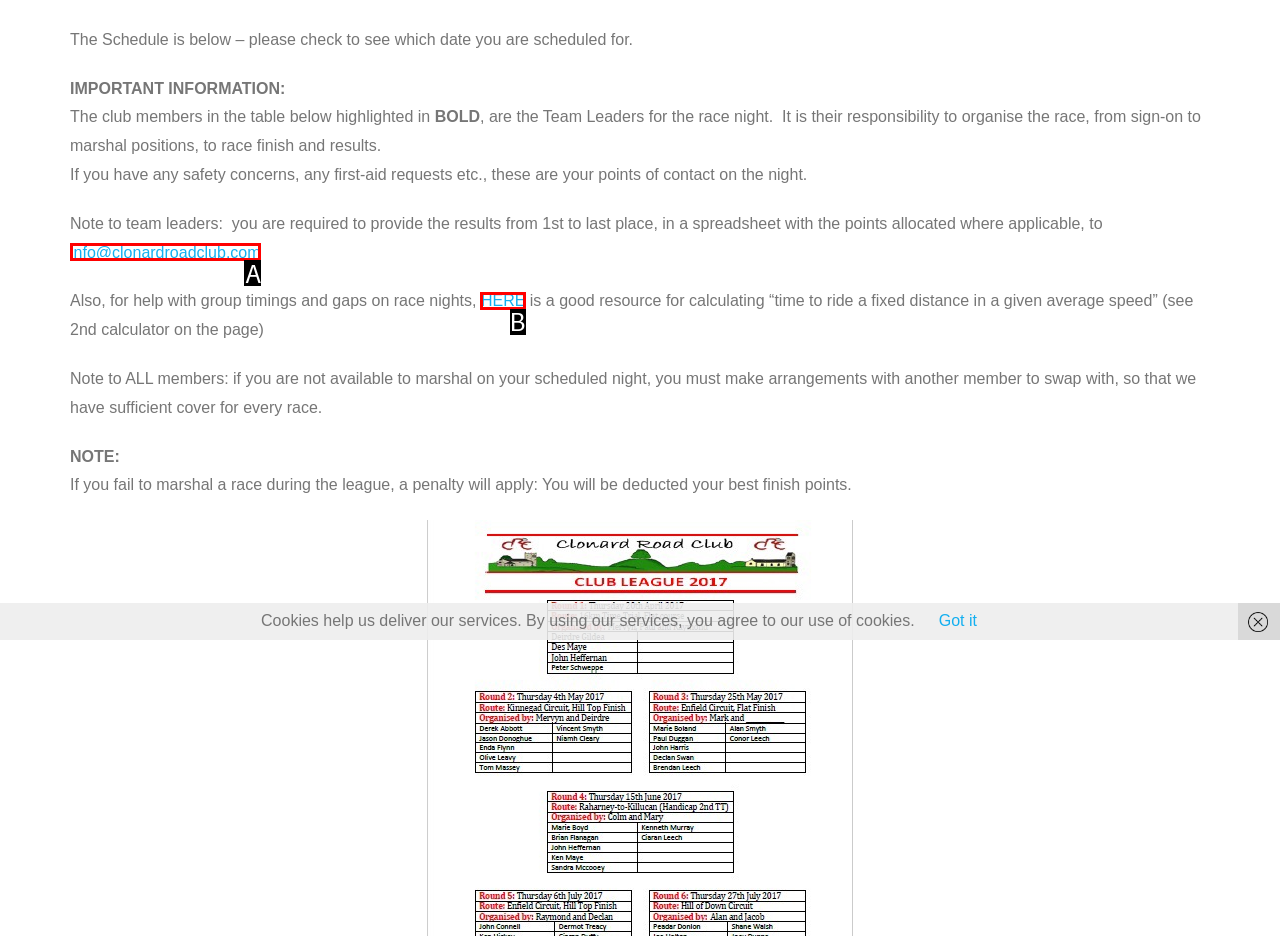Identify the letter corresponding to the UI element that matches this description: info@clonardroadclub.com
Answer using only the letter from the provided options.

A